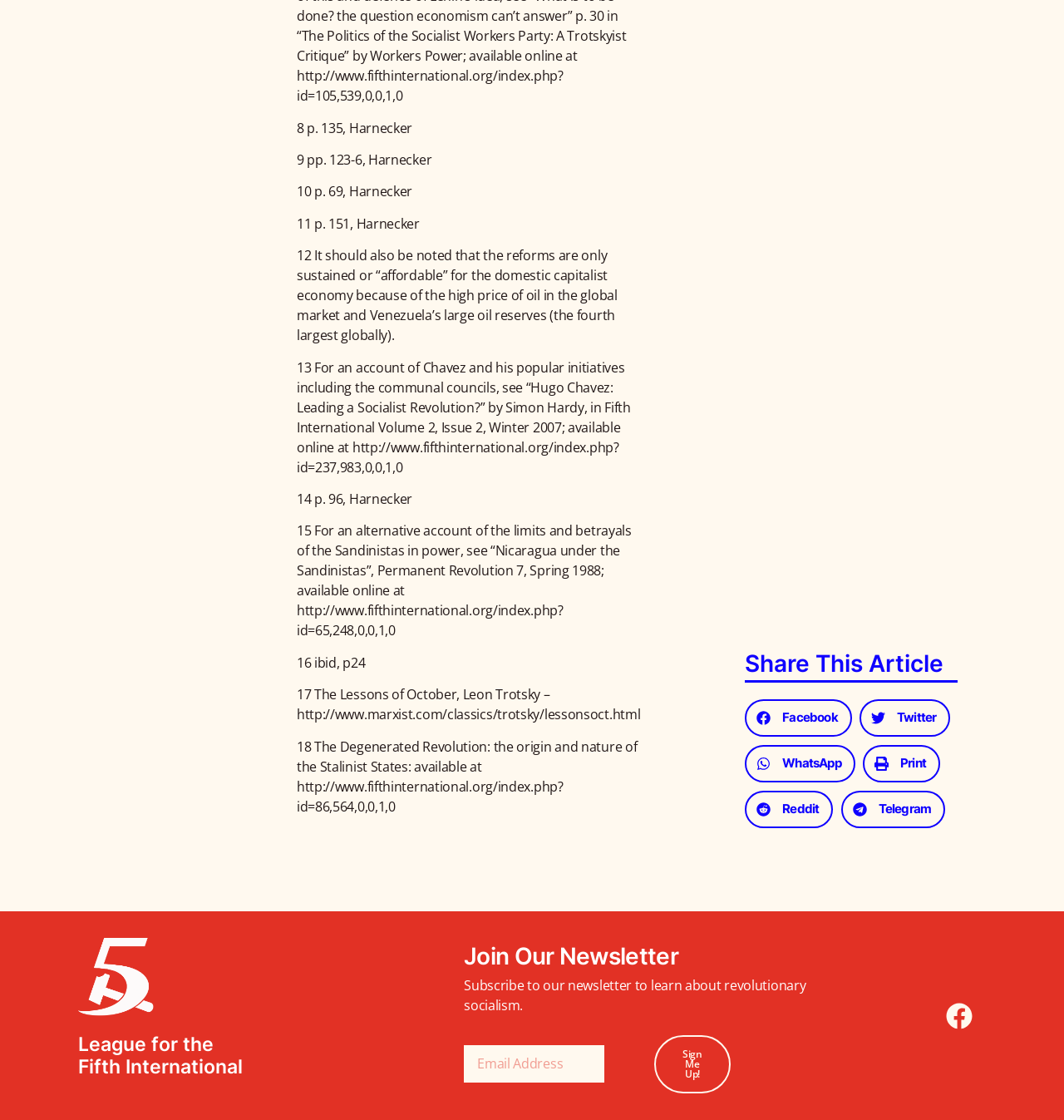How many share options are available?
Answer with a single word or short phrase according to what you see in the image.

6